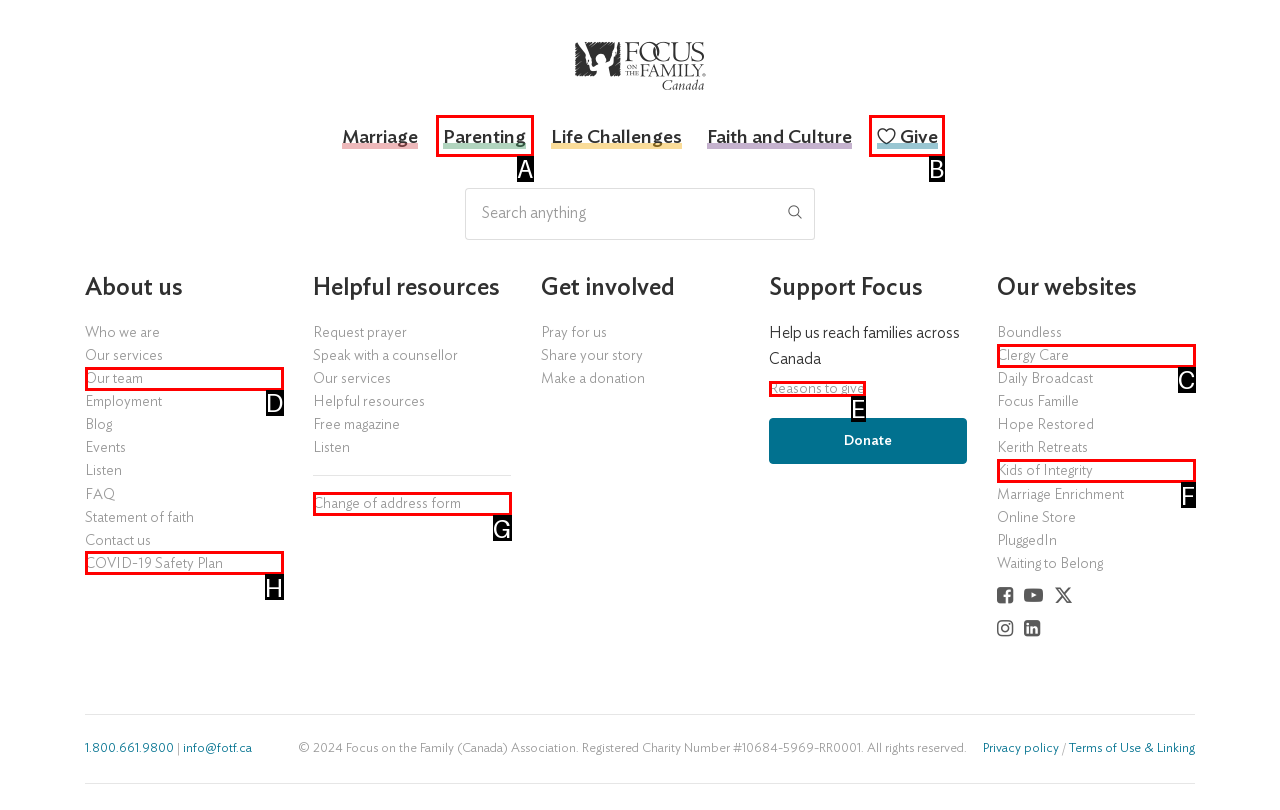Determine which UI element matches this description: parent_node: Concerts aria-label="Go to top"
Reply with the appropriate option's letter.

None